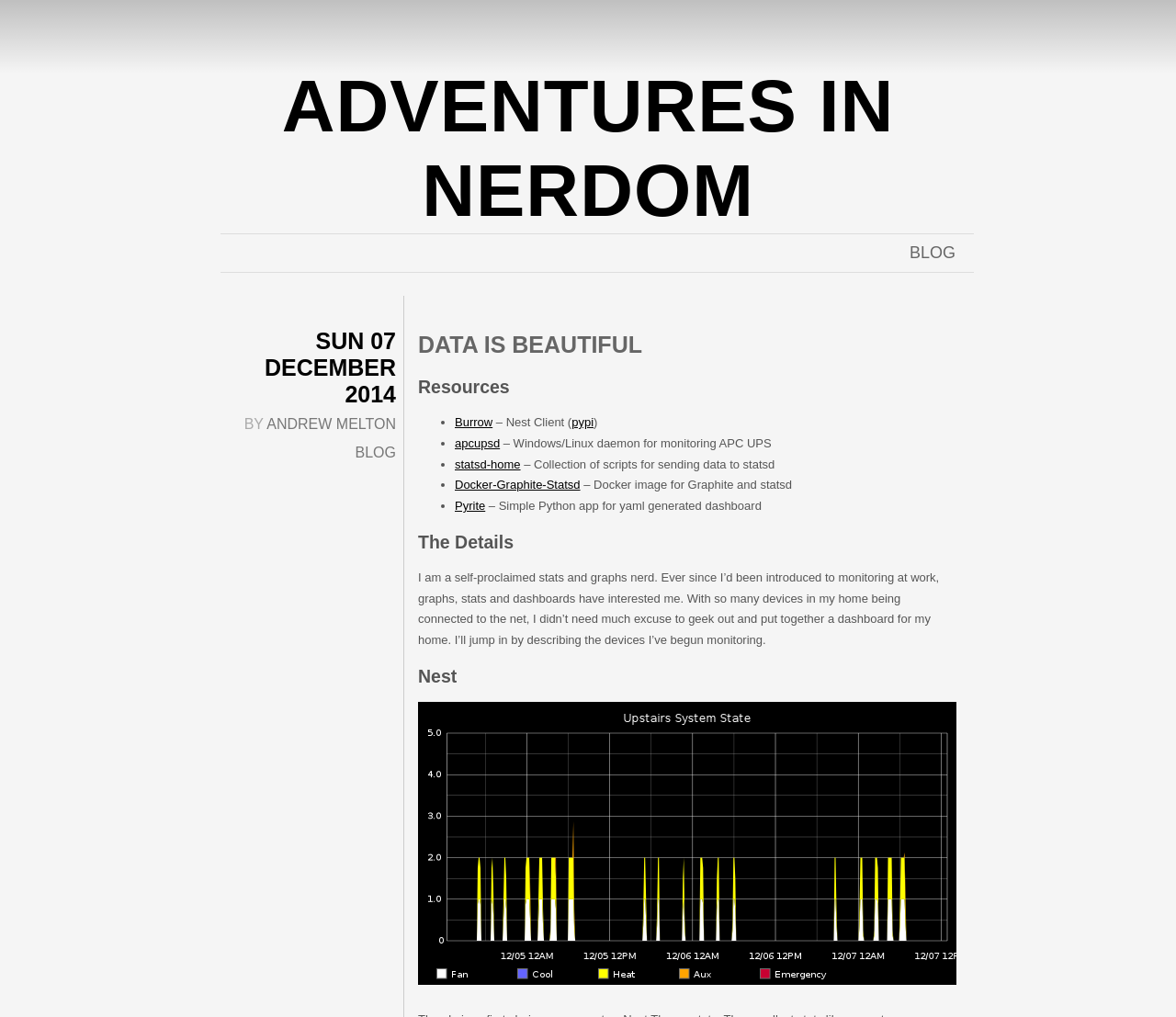Convey a detailed summary of the webpage, mentioning all key elements.

The webpage "Adventures in Nerdom" has a prominent heading at the top with the same title. Below the title, there is a link to the blog and a date "SUN 07 DECEMBER 2014" on the top-right side. The author's name "ANDREW MELTON" is mentioned alongside the text "BY" on the left side.

The main content is divided into sections, starting with a heading "DATA IS BEAUTIFUL" followed by a link with the same text. Below this, there is a section titled "Resources" which contains a list of four items, each marked with a bullet point. The list items include links to "Burrow", "apcupsd", "statsd-home", and "Docker-Graphite-Statsd", along with brief descriptions of each.

Further down, there is a section titled "The Details" which contains a lengthy paragraph of text describing the author's interest in monitoring and graphing data. The text explains how the author has started monitoring devices at home and will describe the devices being monitored.

Finally, there is a section titled "Nest" which contains an image labeled "Nest System State" that takes up most of the bottom half of the page.